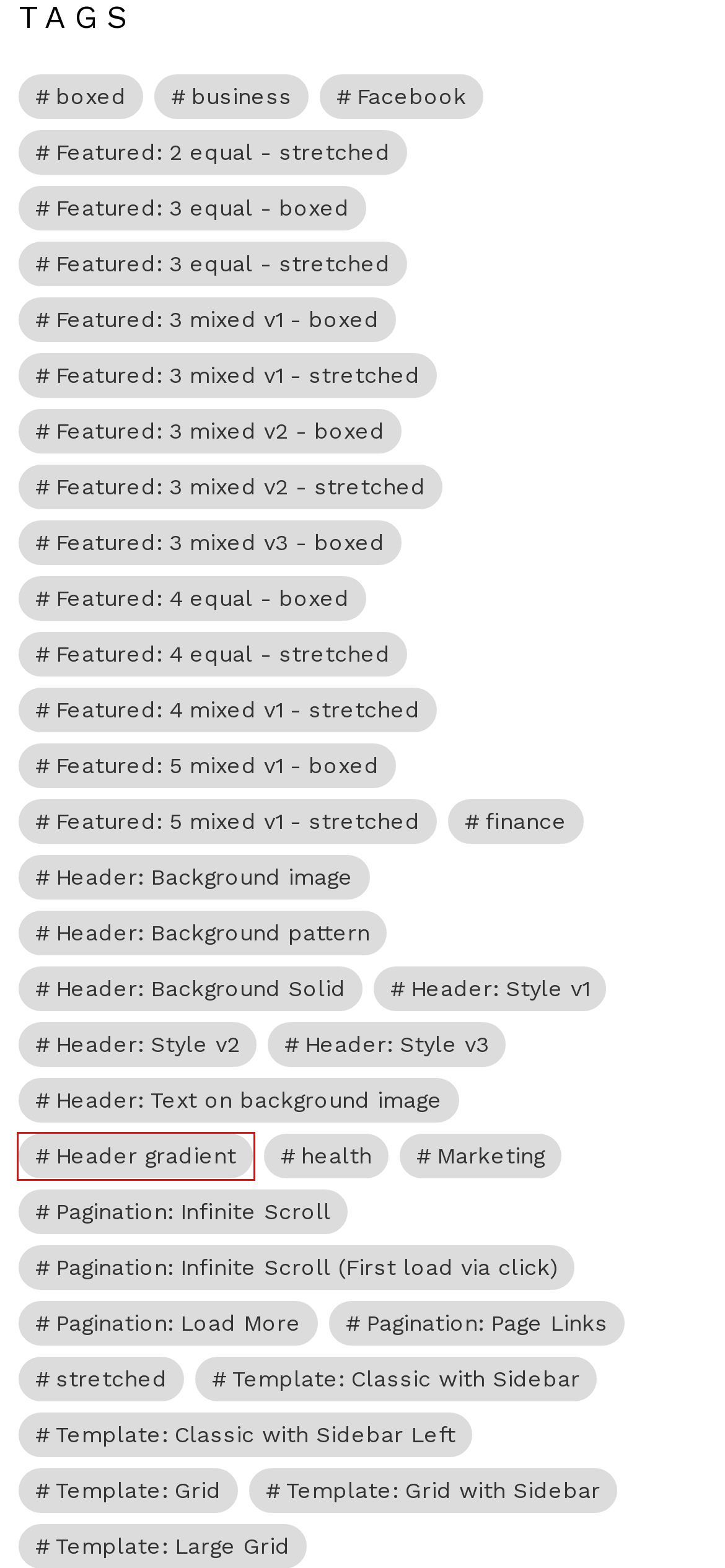You are given a screenshot of a webpage with a red rectangle bounding box. Choose the best webpage description that matches the new webpage after clicking the element in the bounding box. Here are the candidates:
A. Facebook – Sortiwa Portal
B. Header: Text on background image – Sortiwa Portal
C. Featured: 3 mixed v1 – boxed – Sortiwa Portal
D. Template: Classic with Sidebar – Sortiwa Portal
E. Pagination: Infinite Scroll – Sortiwa Portal
F. finance – Sortiwa Portal
G. Header gradient – Sortiwa Portal
H. Featured: 4 mixed v1 – stretched – Sortiwa Portal

G